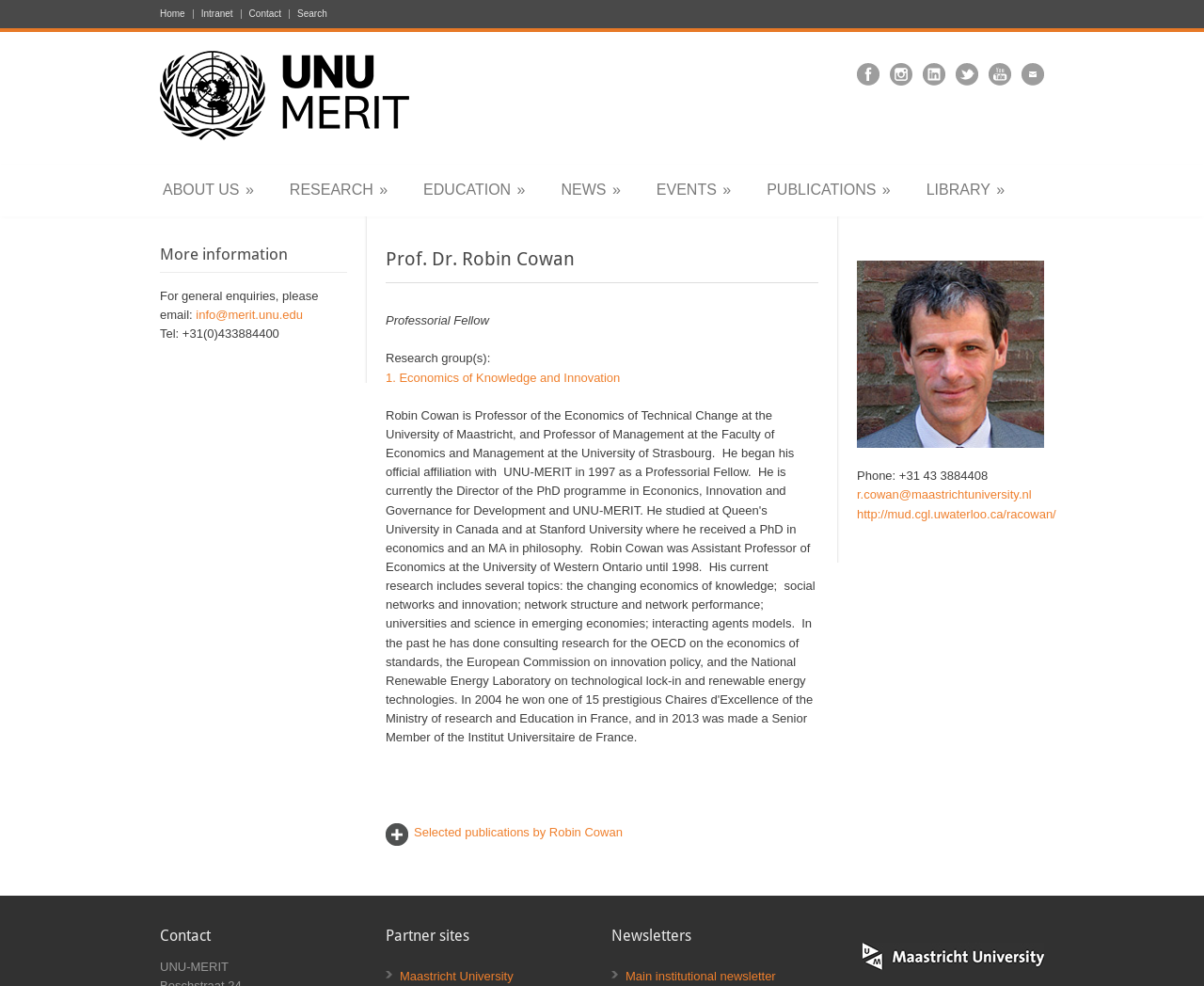Please determine the bounding box coordinates of the element's region to click in order to carry out the following instruction: "Send an email to info@merit.unu.edu". The coordinates should be four float numbers between 0 and 1, i.e., [left, top, right, bottom].

[0.163, 0.312, 0.252, 0.327]